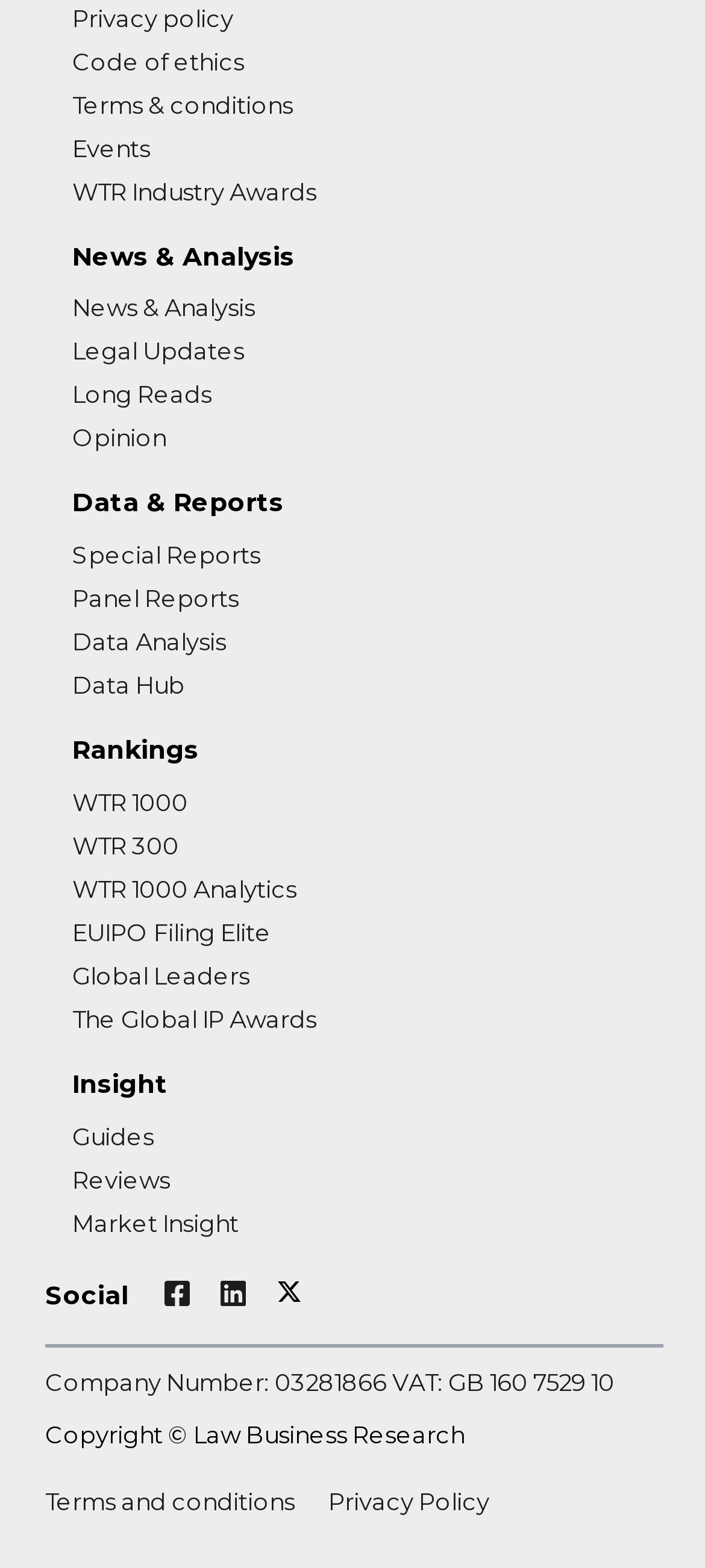What is the name of the company that owns this website?
Based on the image, answer the question with a single word or brief phrase.

Law Business Research